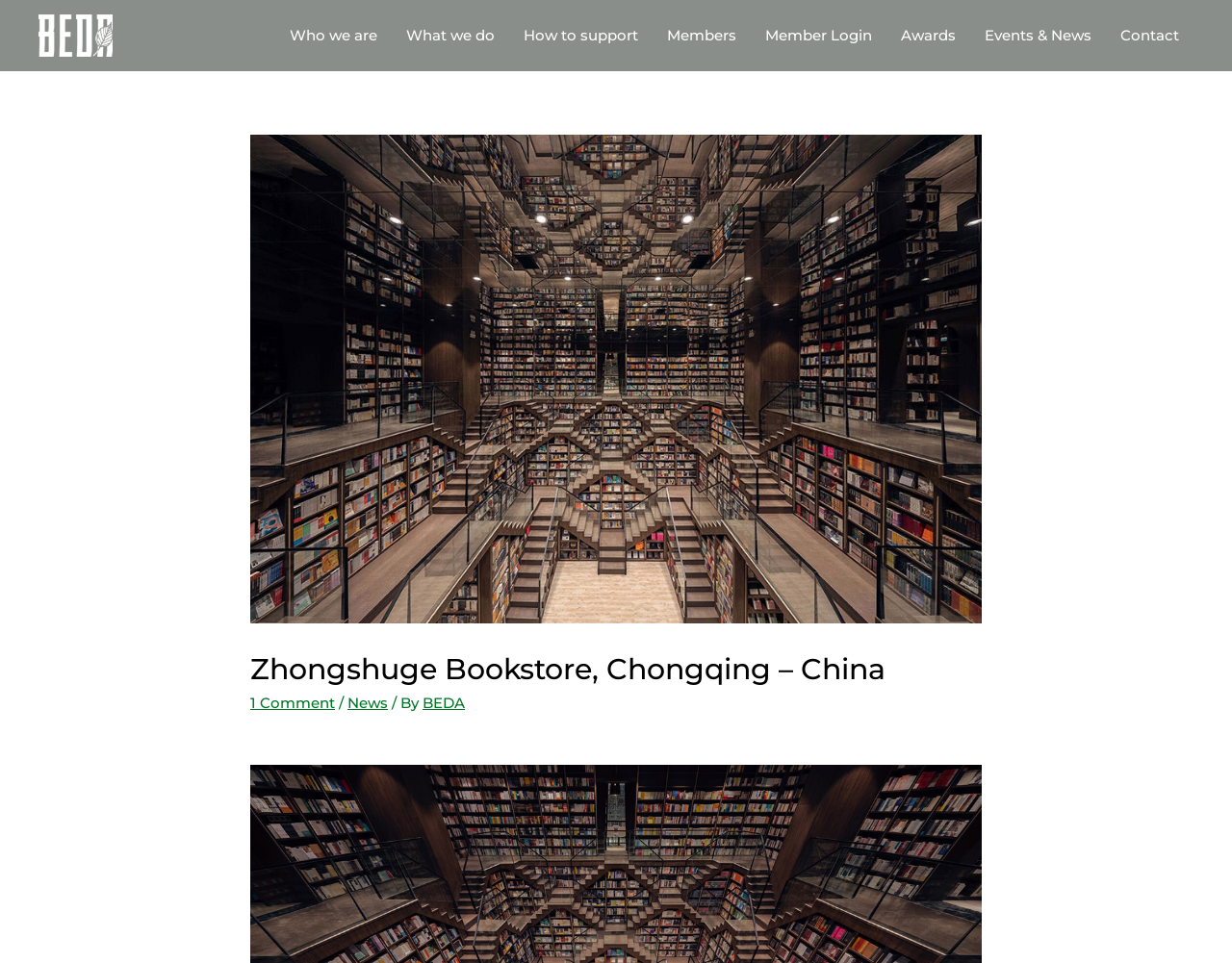What is the section above the navigation links?
Based on the visual, give a brief answer using one word or a short phrase.

Header